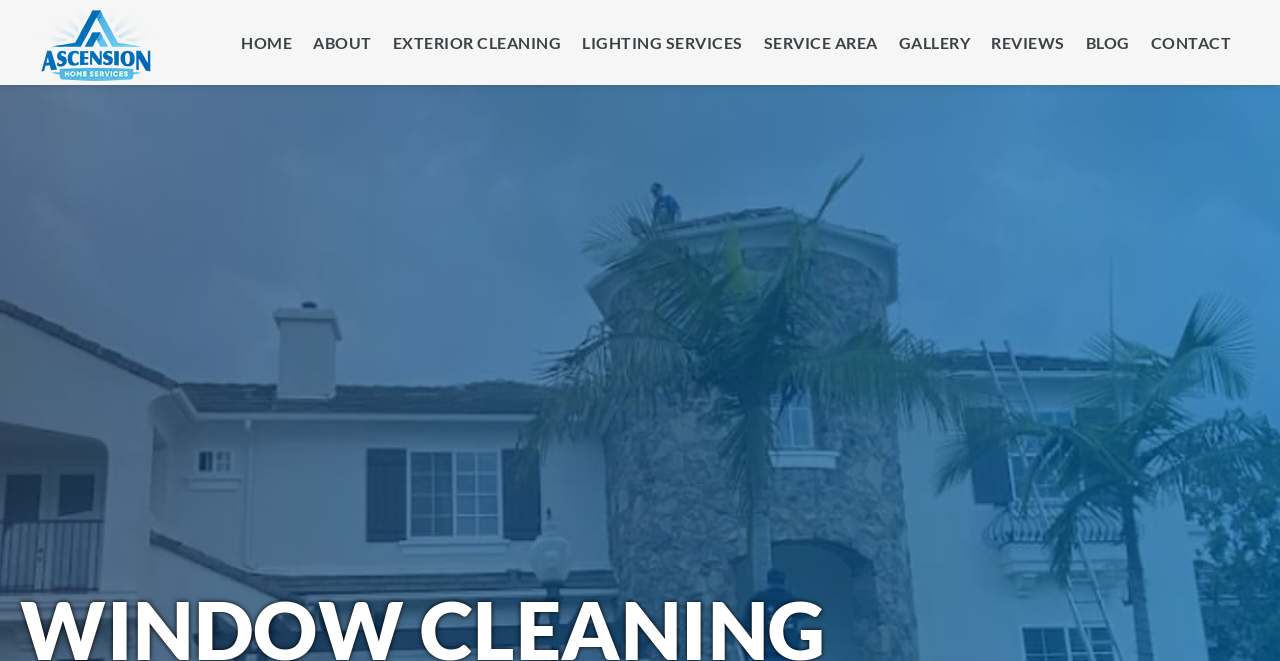Could you locate the bounding box coordinates for the section that should be clicked to accomplish this task: "go to home page".

[0.188, 0.03, 0.228, 0.099]